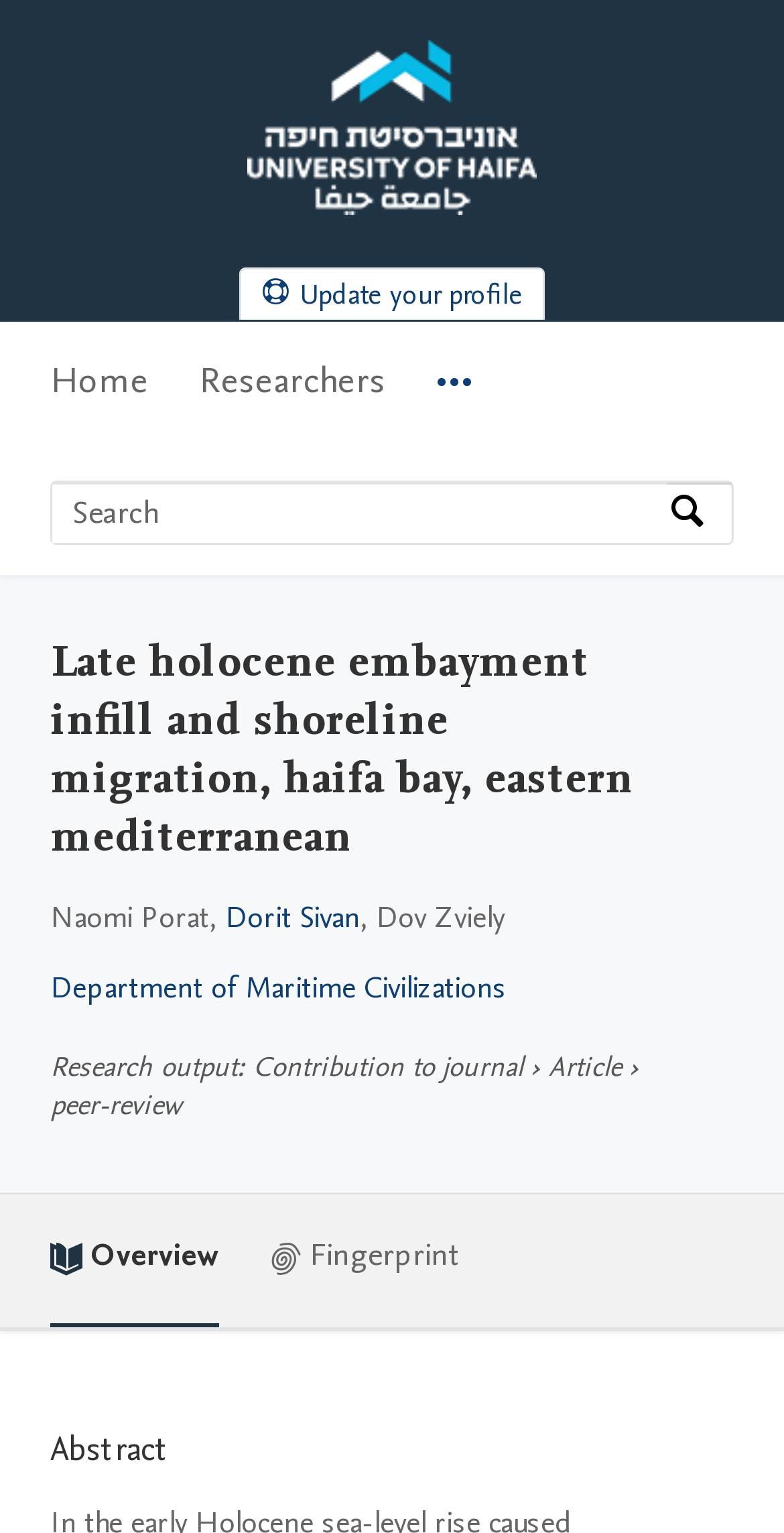Look at the image and give a detailed response to the following question: How many authors are mentioned in the research output?

The authors' names are mentioned in the section 'Research output', where it says 'Naomi Porat, Dorit Sivan, Dov Zviely'. Therefore, there are three authors mentioned.